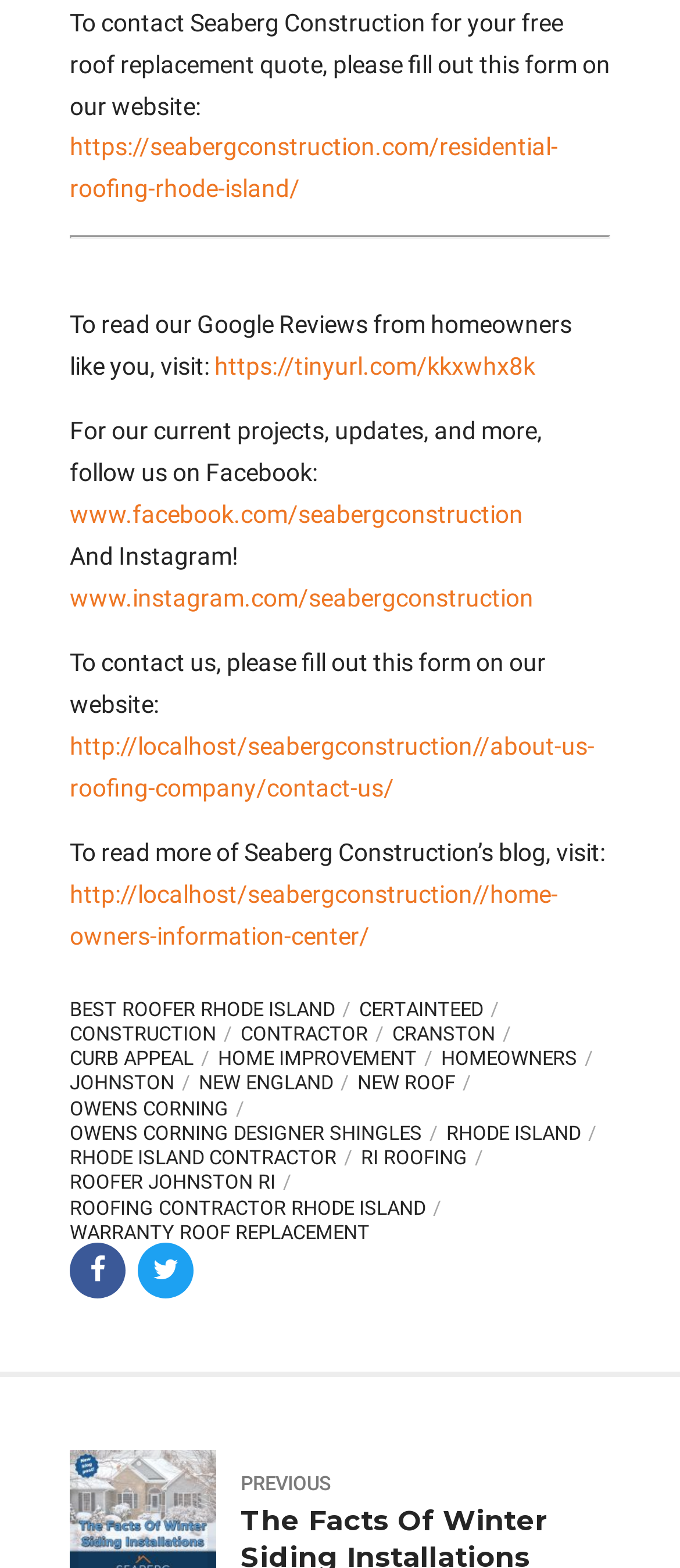Give a one-word or one-phrase response to the question:
Where can I read reviews from homeowners like you?

Google Reviews